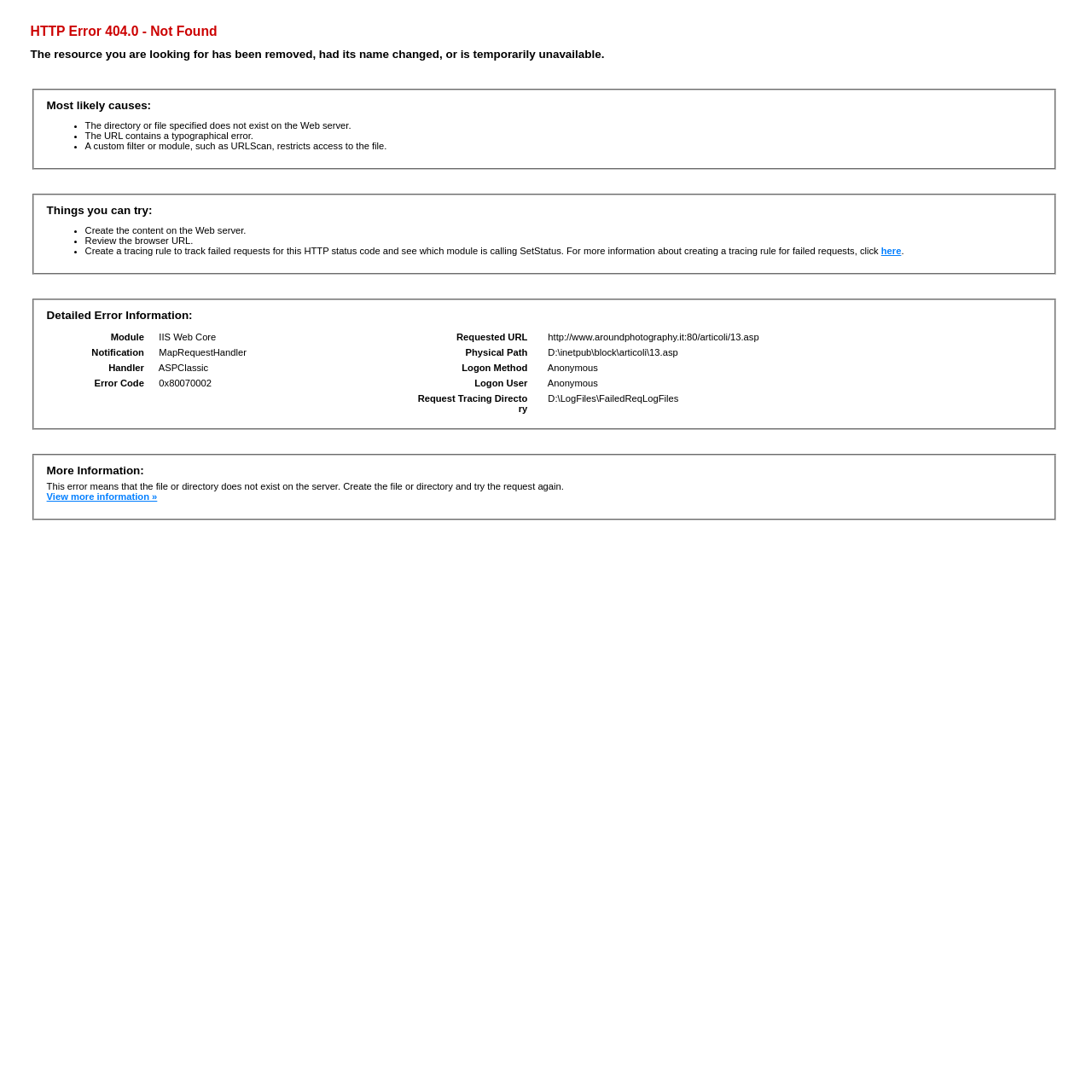What is the HTTP error code?
From the image, provide a succinct answer in one word or a short phrase.

404.0